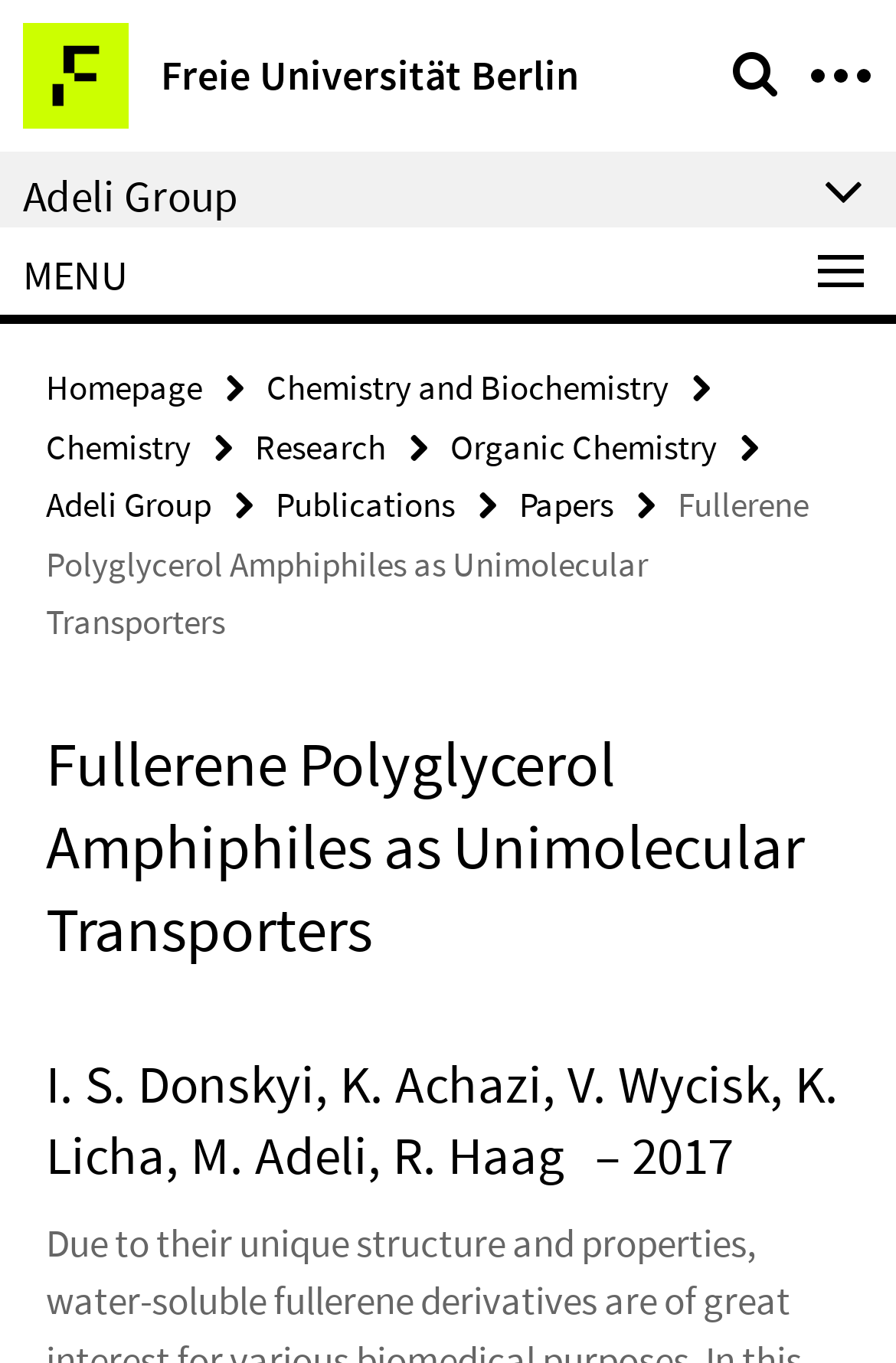What is the name of the university?
Could you answer the question with a detailed and thorough explanation?

I found the answer by looking at the link with the text 'Freie Universität Berlin' which has a bounding box coordinate of [0.026, 0.017, 0.646, 0.094]. This suggests that the university's name is Freie Universität Berlin.